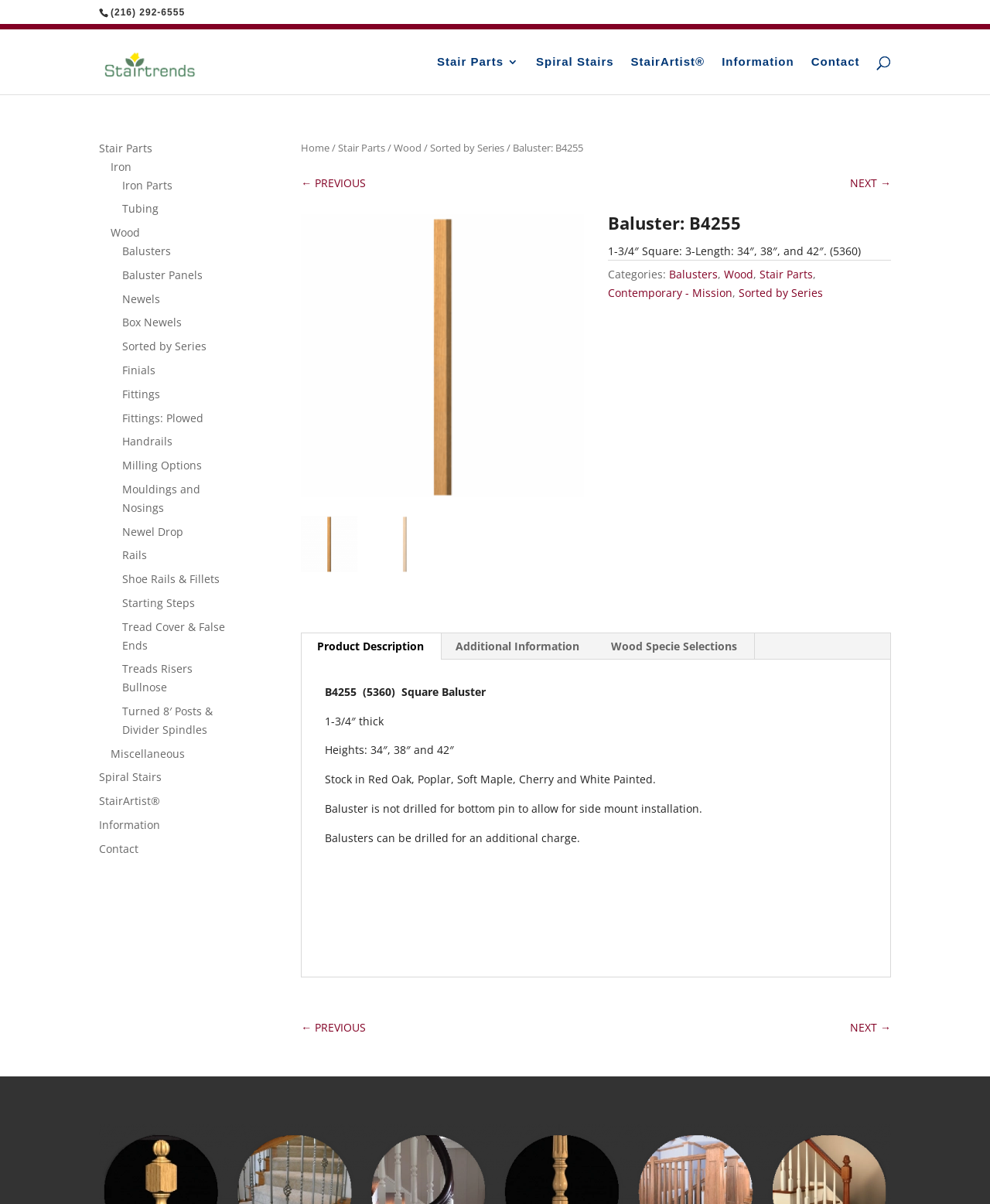Locate the bounding box coordinates of the clickable area needed to fulfill the instruction: "Contact StairTrends".

[0.819, 0.047, 0.905, 0.078]